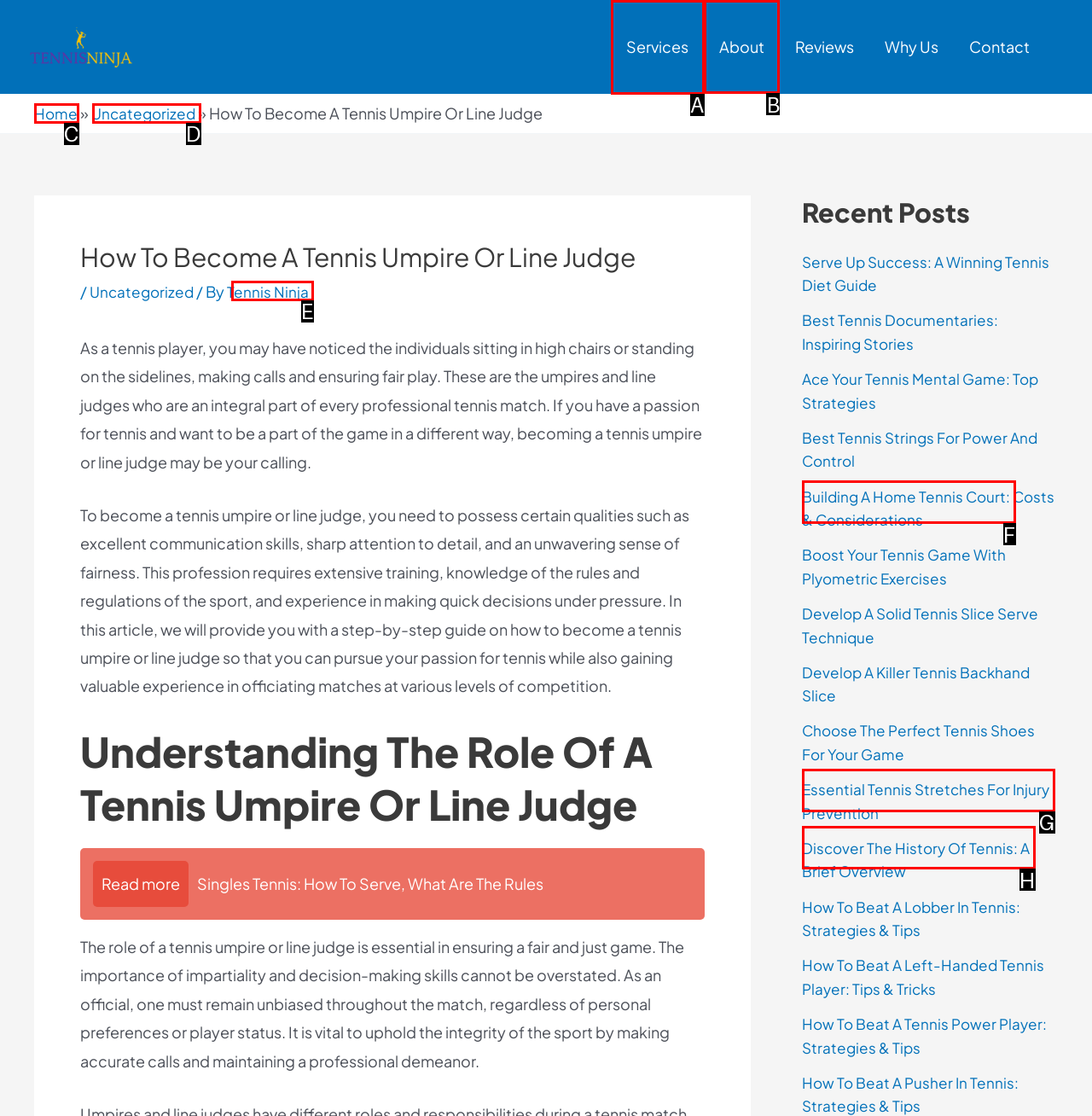Select the proper HTML element to perform the given task: Visit the 'About' page Answer with the corresponding letter from the provided choices.

B